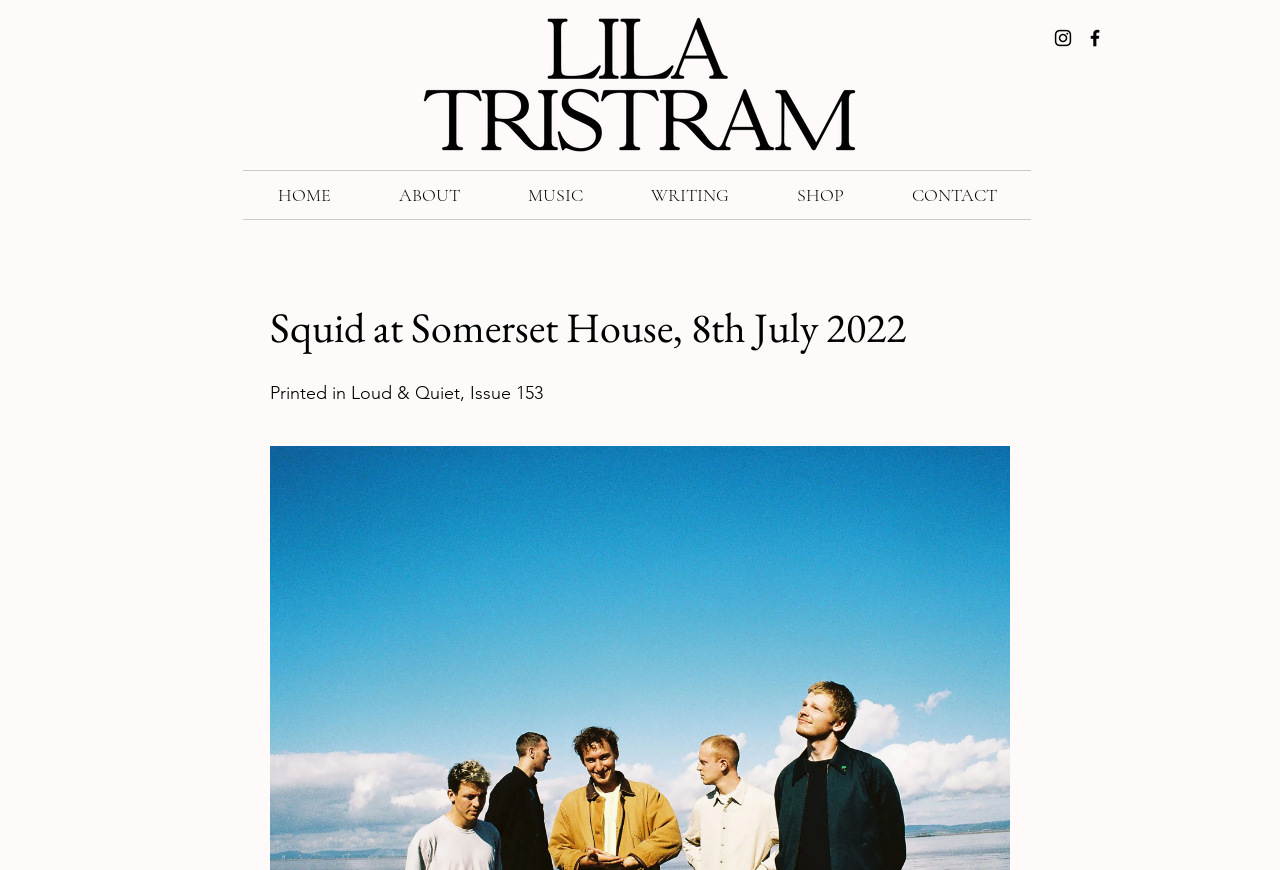Give the bounding box coordinates for the element described as: "SHOP".

[0.596, 0.197, 0.686, 0.252]